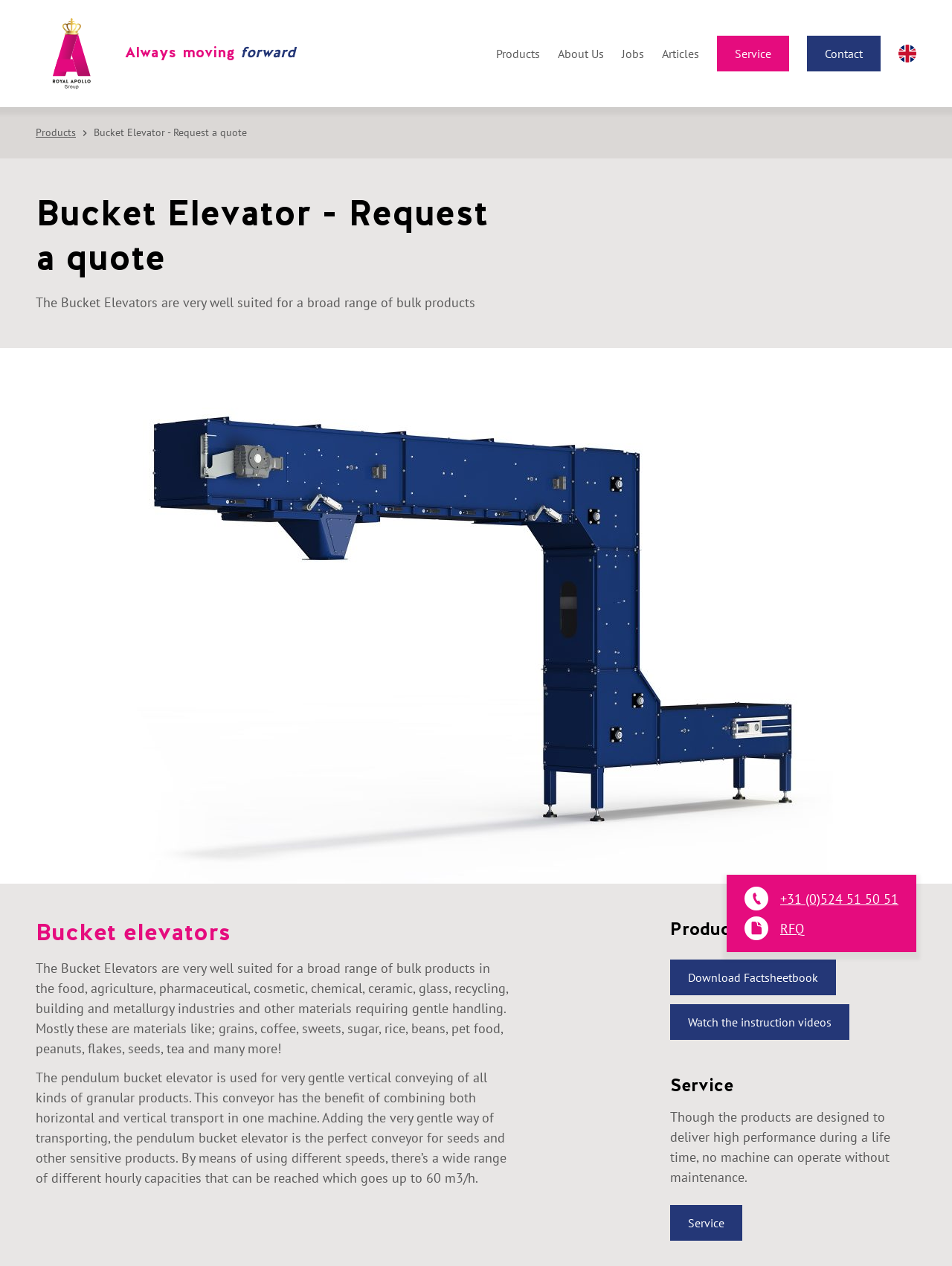What is the benefit of the pendulum bucket elevator?
Using the picture, provide a one-word or short phrase answer.

Combining horizontal and vertical transport